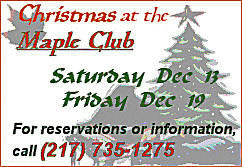Please provide a detailed answer to the question below by examining the image:
What is the contact number for reservations or more information?

The contact number is provided in the announcement for those who want to make reservations or seek more information about the event. The number is '(217) 735-1275', which can be used to get in touch with the organizers or the Maple Club directly.